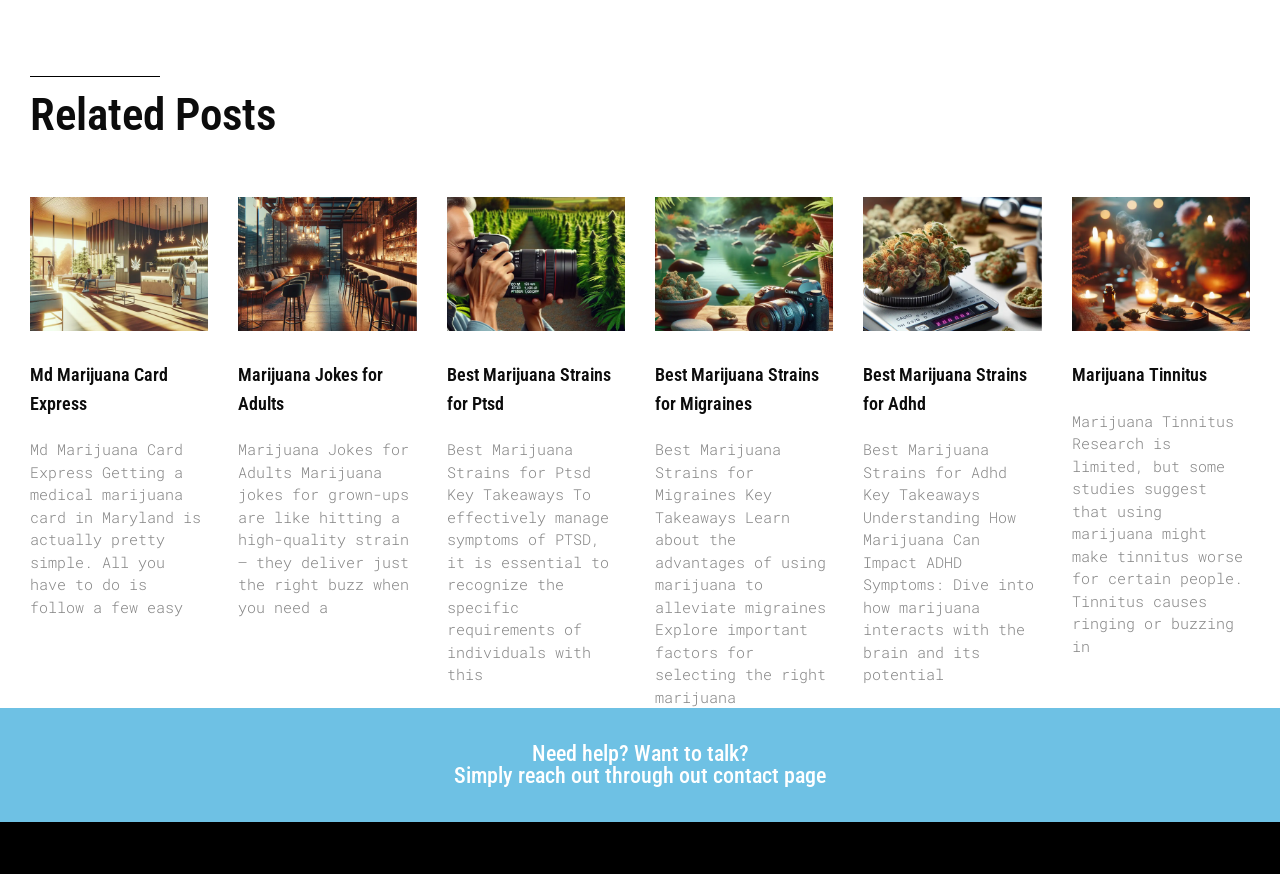What is the title of the first article?
Using the image as a reference, answer with just one word or a short phrase.

Md Marijuana Card Express